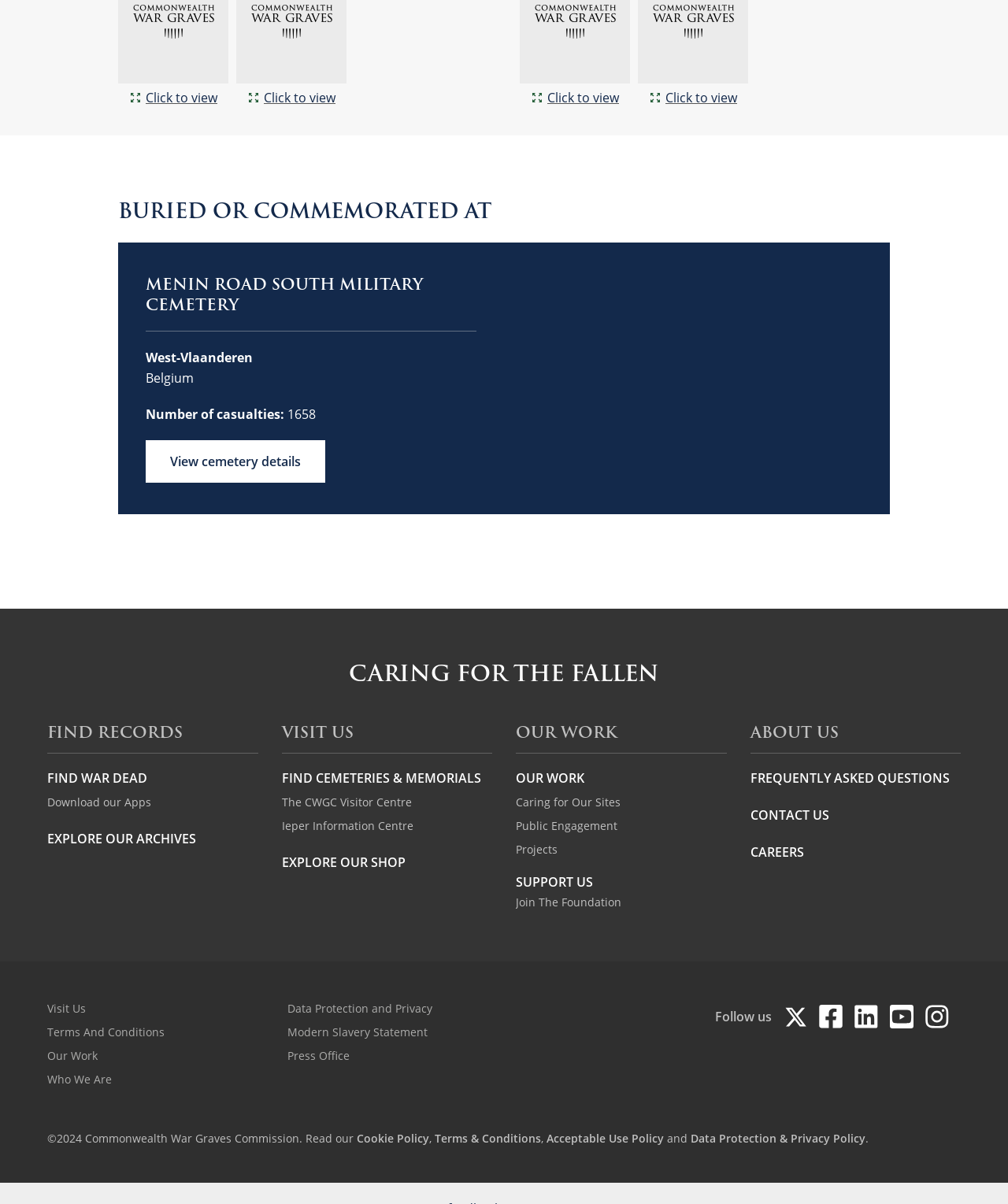Locate the bounding box coordinates of the element that should be clicked to execute the following instruction: "Explore the archives".

[0.047, 0.686, 0.256, 0.707]